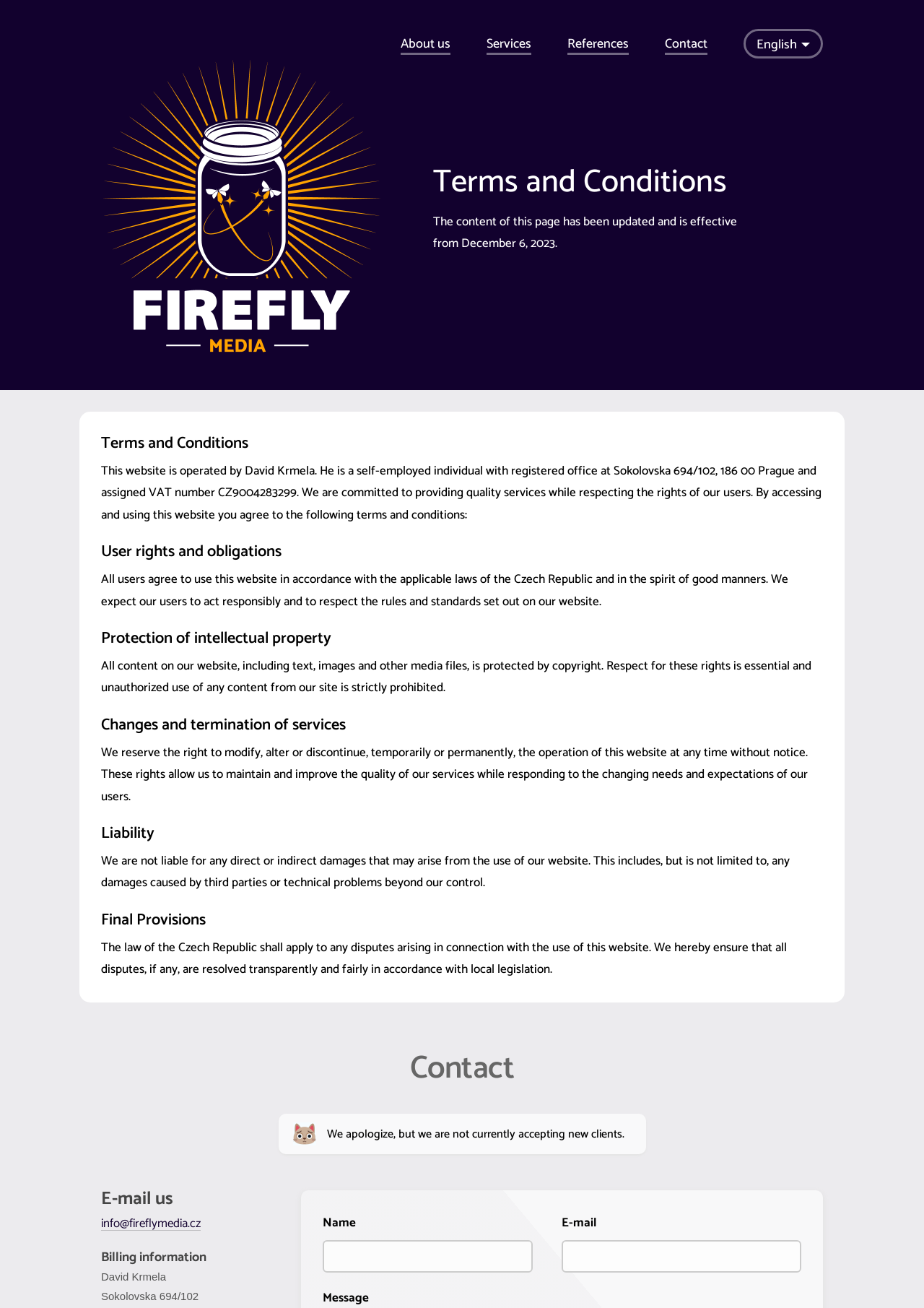Answer the question below with a single word or a brief phrase: 
Who operates this website?

David Krmela